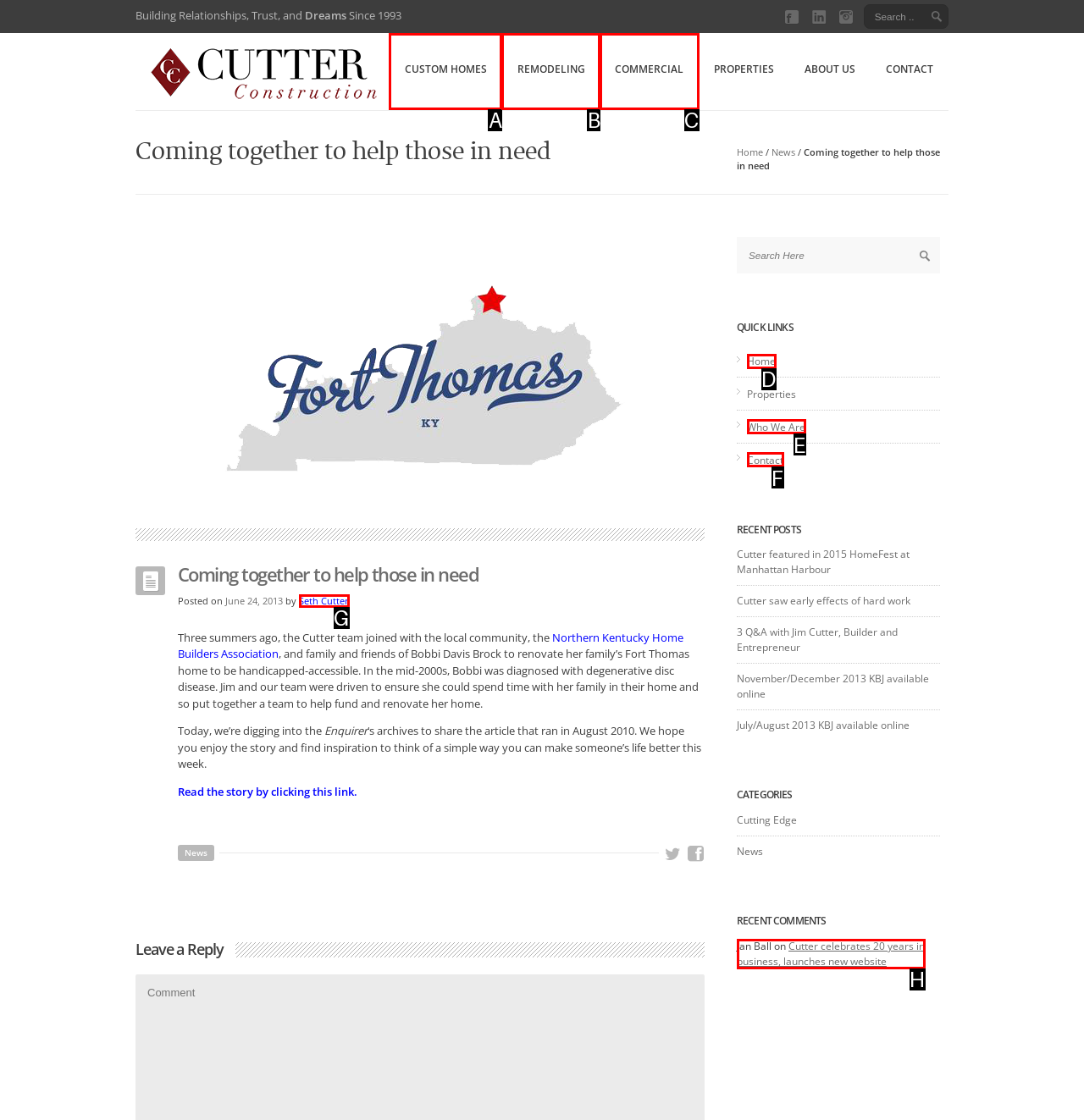Match the HTML element to the description: Custom Homes. Respond with the letter of the correct option directly.

A